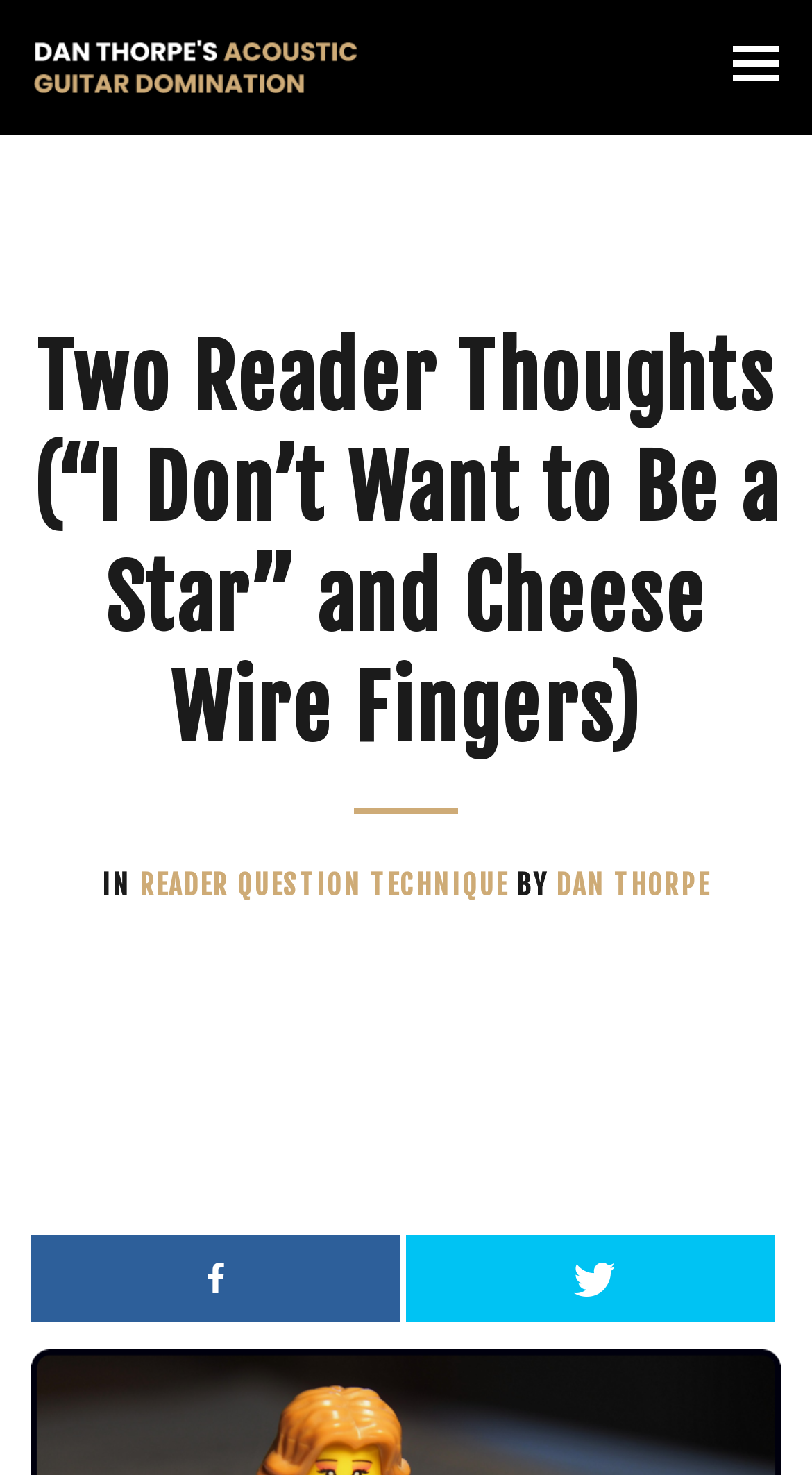From the webpage screenshot, predict the bounding box of the UI element that matches this description: "Dan Thorpe".

[0.685, 0.589, 0.874, 0.611]